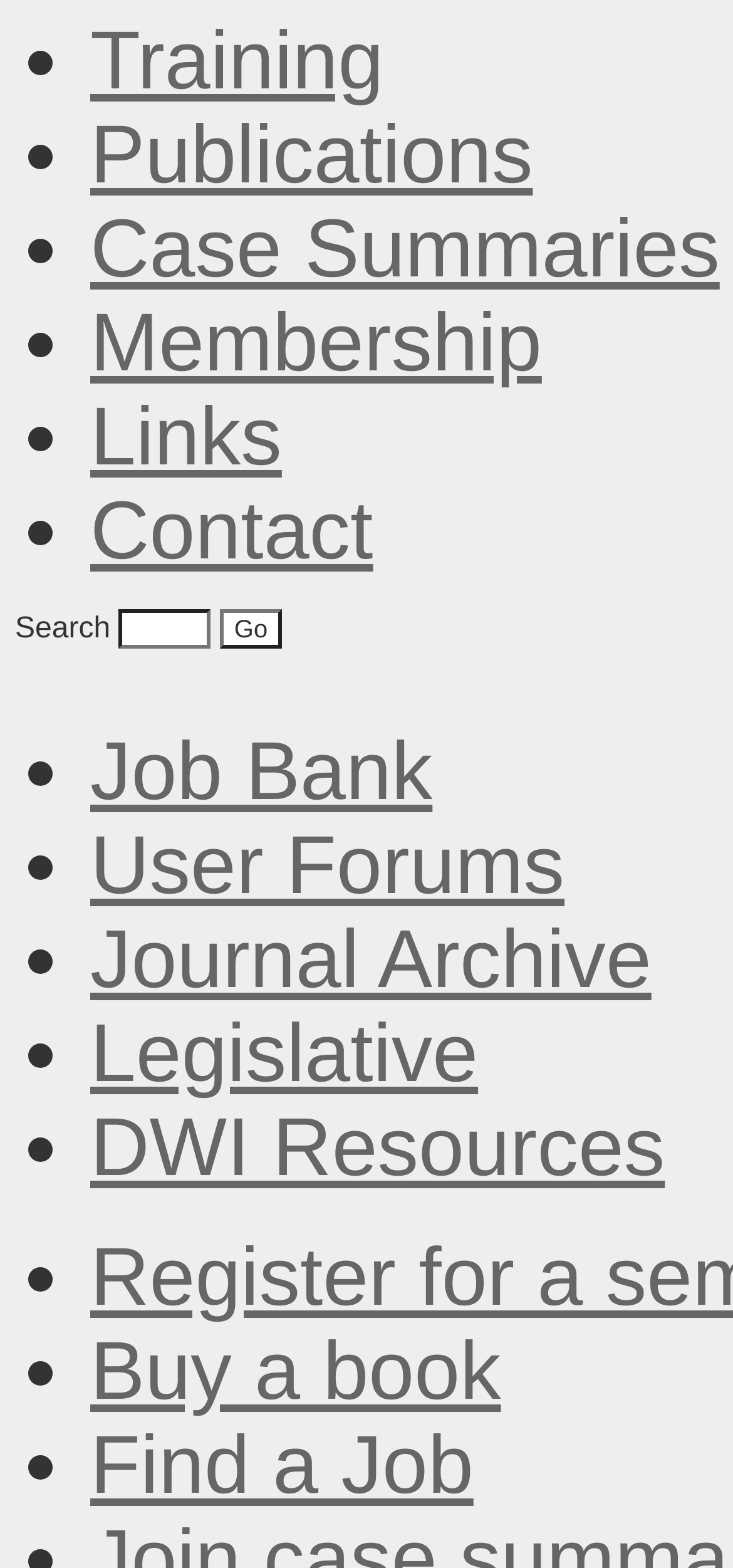Can you pinpoint the bounding box coordinates for the clickable element required for this instruction: "Click on 'COMPARE'"? The coordinates should be four float numbers between 0 and 1, i.e., [left, top, right, bottom].

None